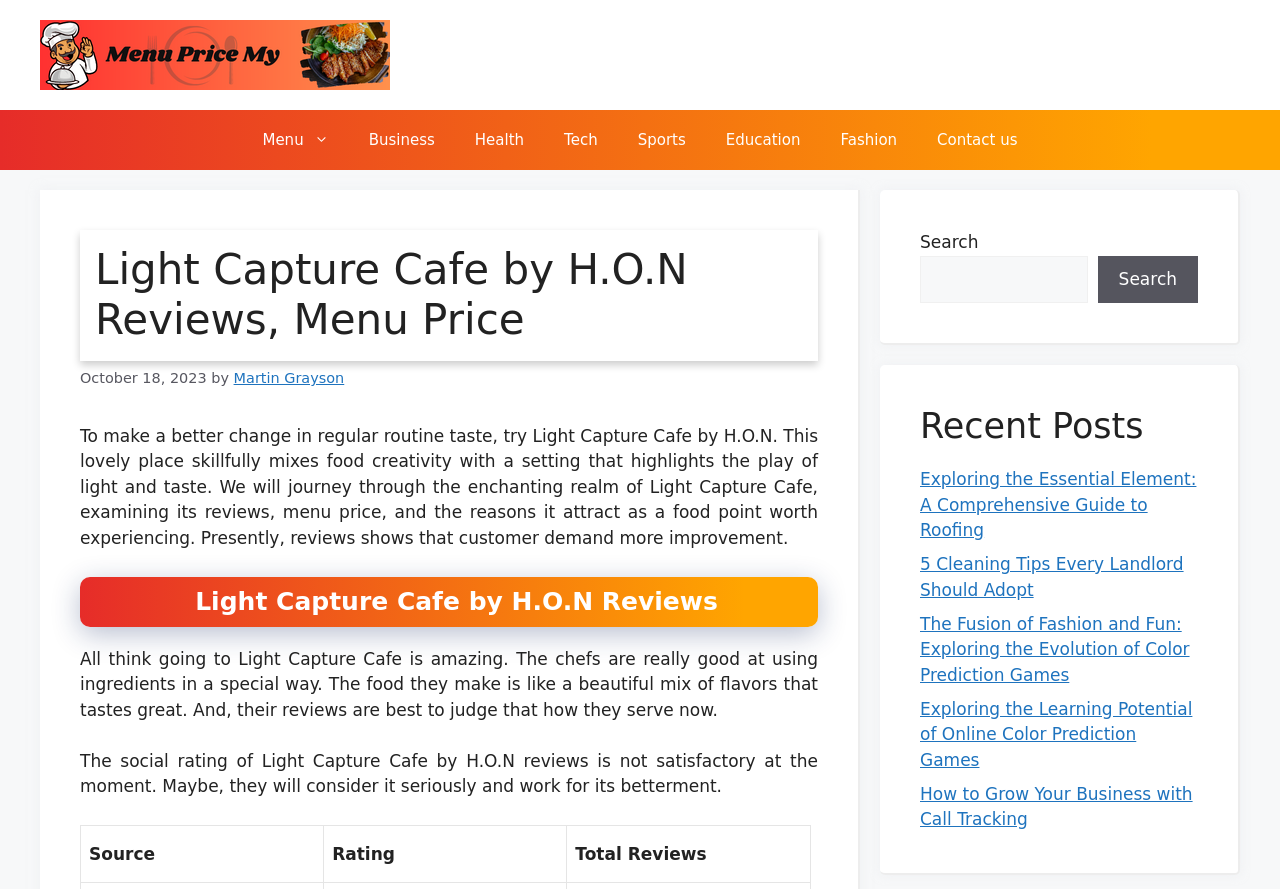Describe every aspect of the webpage in a detailed manner.

The webpage is about Light Capture Cafe by H.O.N, a Malaysian restaurant. At the top, there is a banner with a link to "Malaysian Restaurants Menu with Price and Other Info" and an image with the same description. Below the banner, there is a primary navigation menu with links to different categories such as "Menu", "Business", "Health", "Tech", "Sports", "Education", "Fashion", and "Contact us".

The main content of the webpage is divided into two sections. On the left side, there is a heading "Light Capture Cafe by H.O.N Reviews, Menu Price" followed by a paragraph describing the cafe's unique blend of food creativity and ambiance. Below this, there are two more paragraphs discussing the cafe's reviews and menu price. The first paragraph praises the cafe's chefs and their creative use of ingredients, while the second paragraph mentions that the cafe's social rating is not satisfactory and needs improvement.

On the right side, there is a section with a search bar and a button. Below this, there is a heading "Recent Posts" followed by a list of five links to different articles, including "Exploring the Essential Element: A Comprehensive Guide to Roofing", "5 Cleaning Tips Every Landlord Should Adopt", and others.

At the bottom of the page, there is a table with three columns labeled "Source", "Rating", and "Total Reviews", but the contents of the table are not specified.